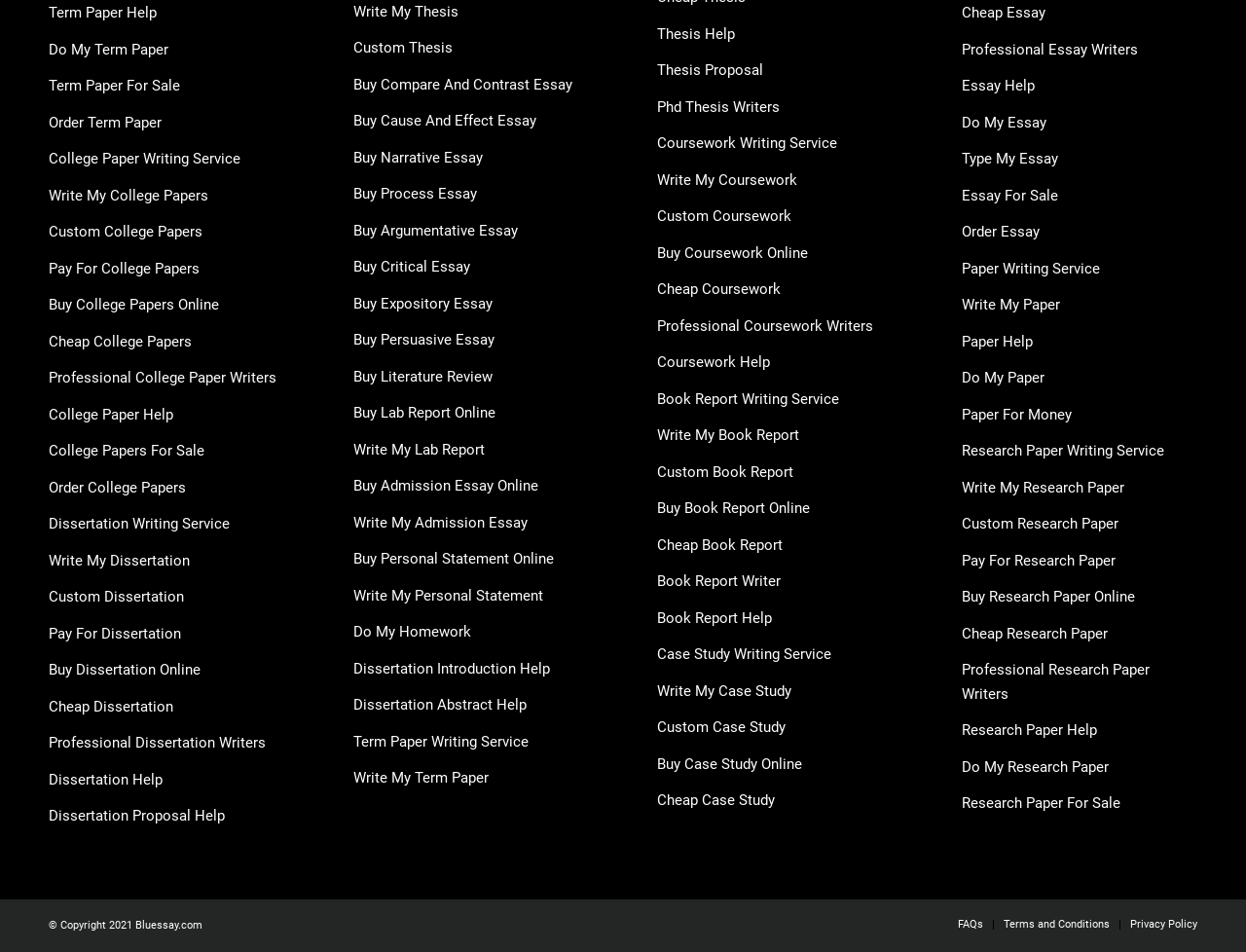Can I buy a book report online from this service?
Utilize the image to construct a detailed and well-explained answer.

The webpage has a link to buy book reports online, which implies that this service allows customers to purchase book reports online.